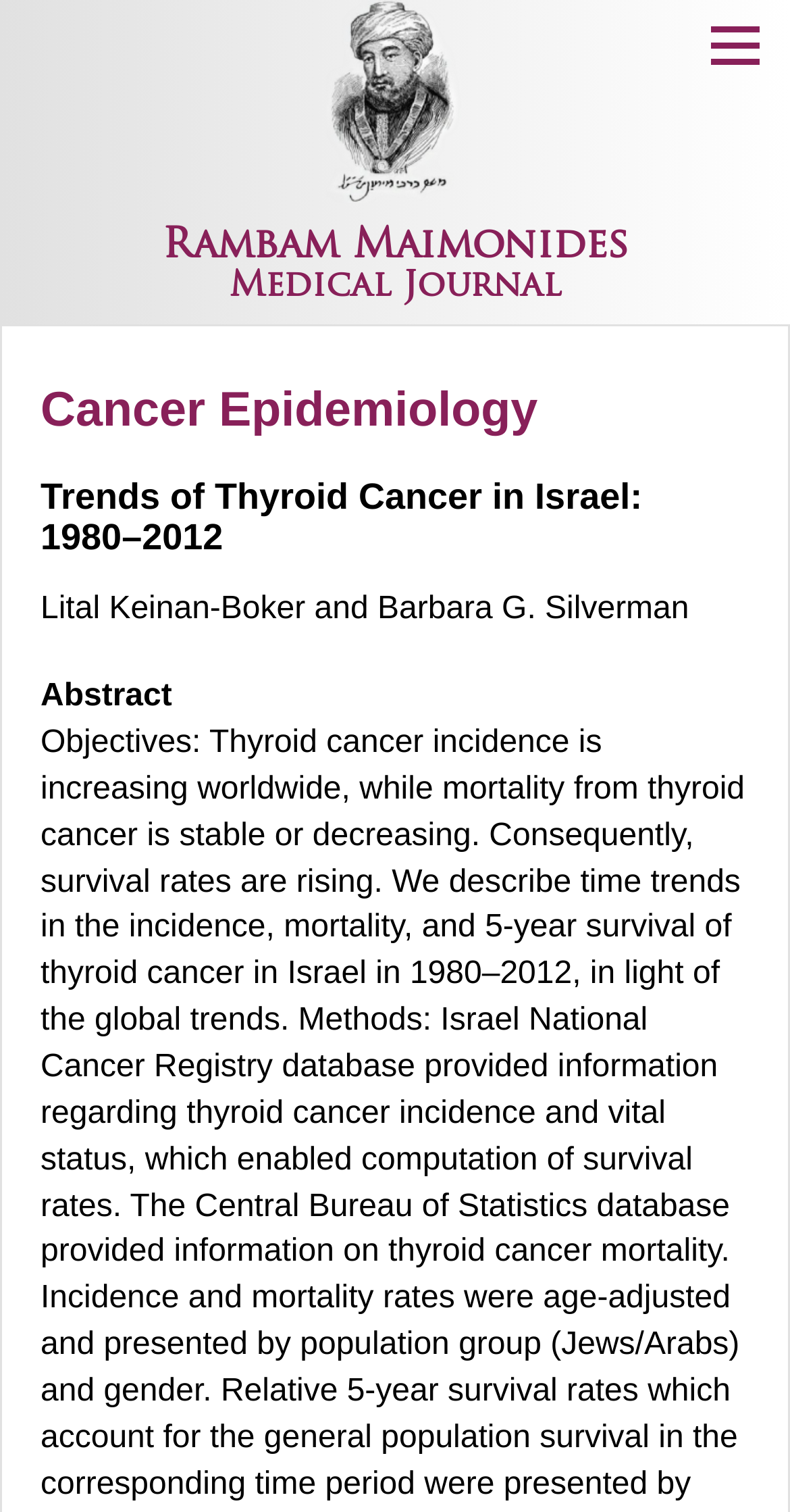Respond to the following question using a concise word or phrase: 
Who are the authors of the article?

Lital Keinan-Boker and Barbara G. Silverman